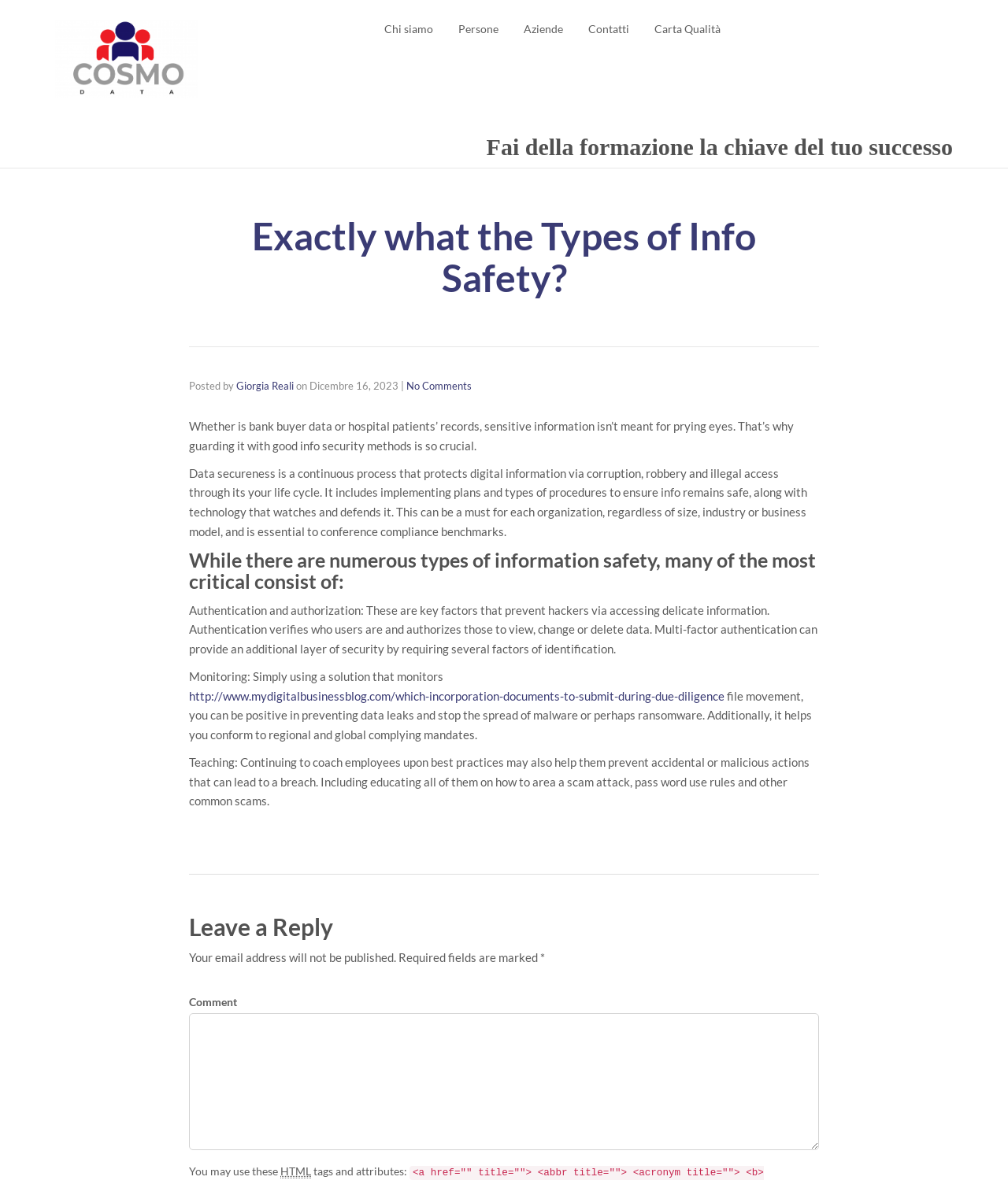Please determine the bounding box coordinates of the element's region to click in order to carry out the following instruction: "Click on the link to read about Piattaforma corsi gratuiti". The coordinates should be four float numbers between 0 and 1, i.e., [left, top, right, bottom].

[0.74, 0.008, 0.863, 0.041]